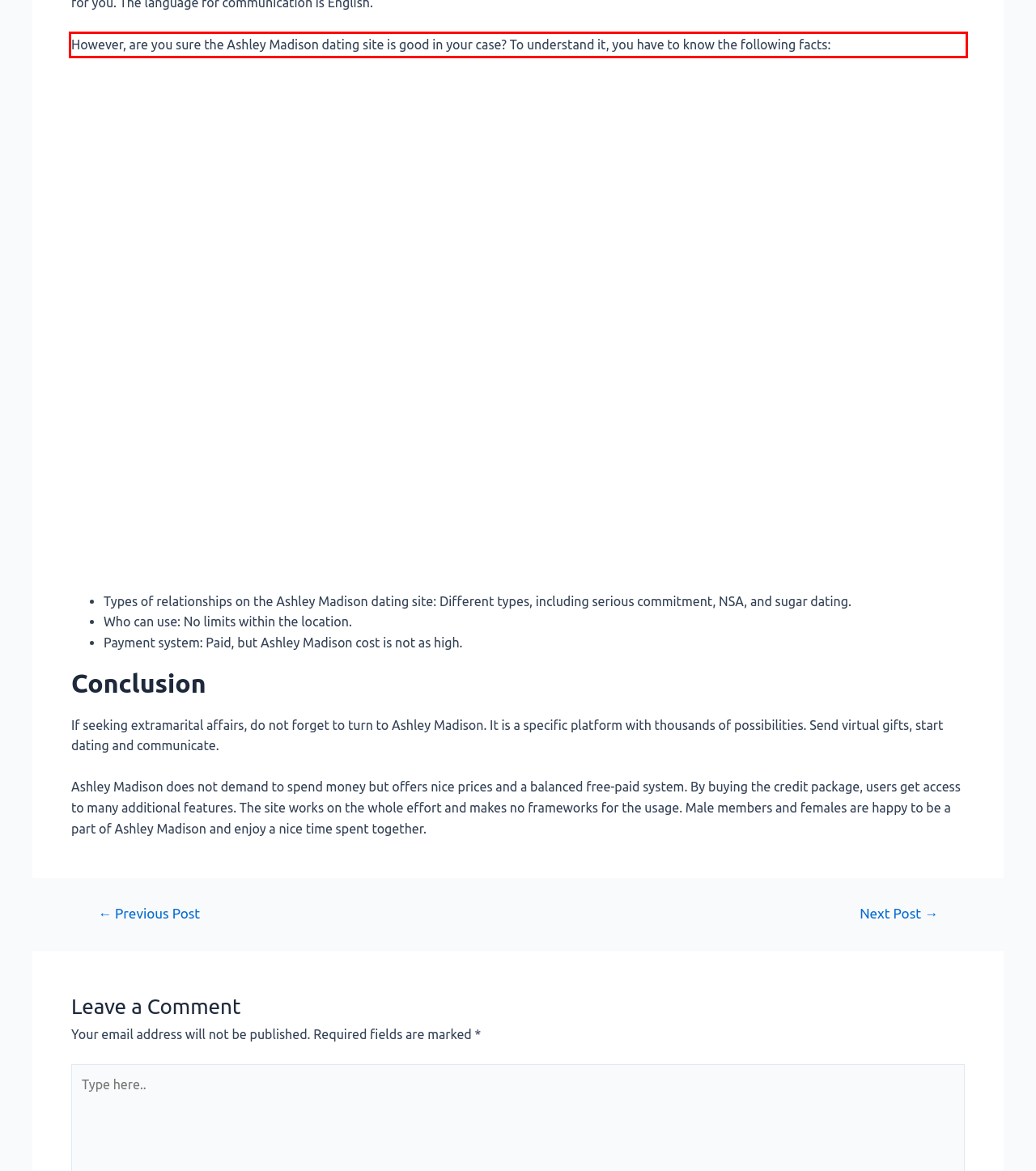You have a screenshot of a webpage with a red bounding box. Use OCR to generate the text contained within this red rectangle.

However, are you sure the Ashley Madison dating site is good in your case? To understand it, you have to know the following facts: